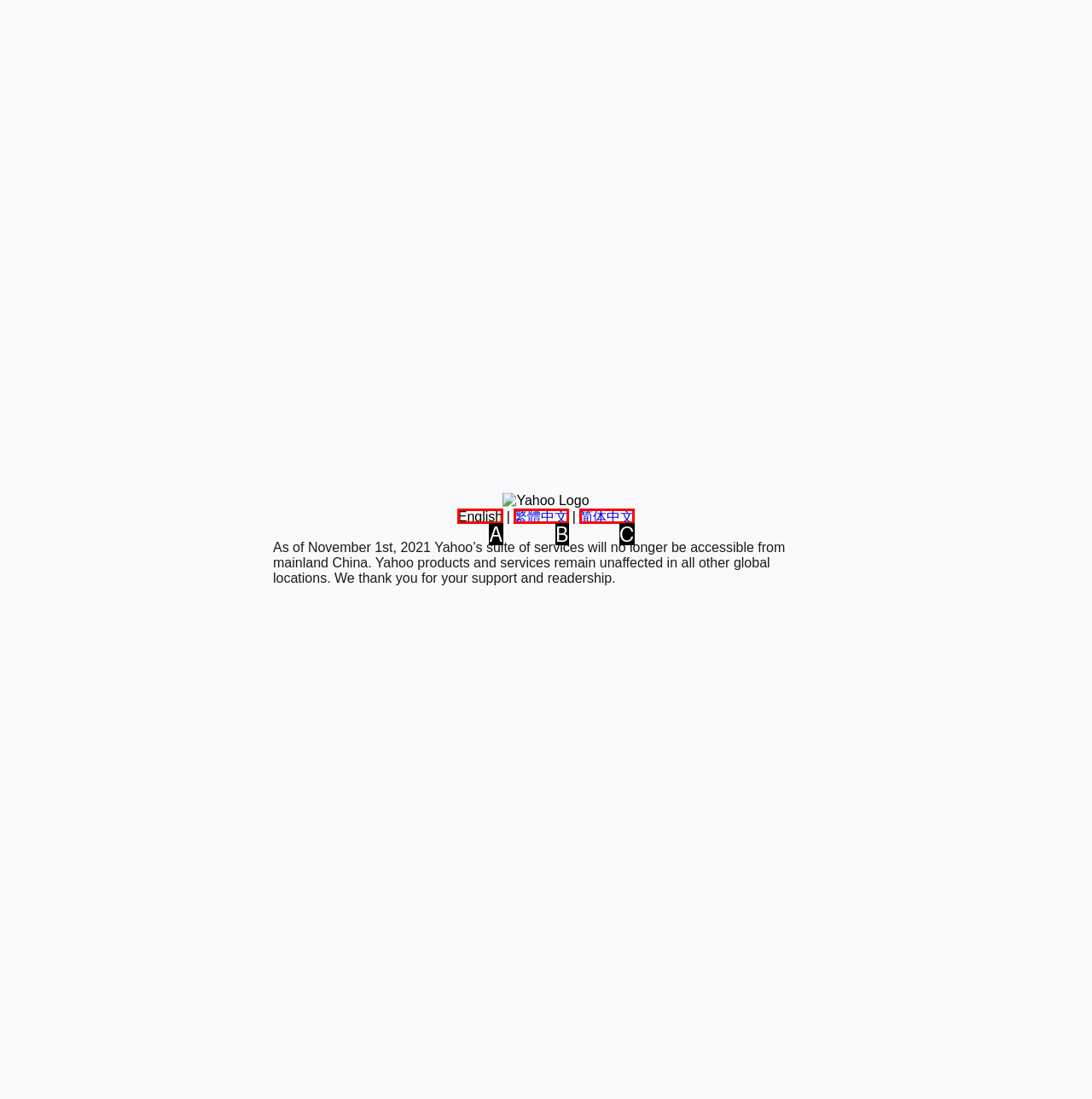Match the description to the correct option: 繁體中文
Provide the letter of the matching option directly.

B